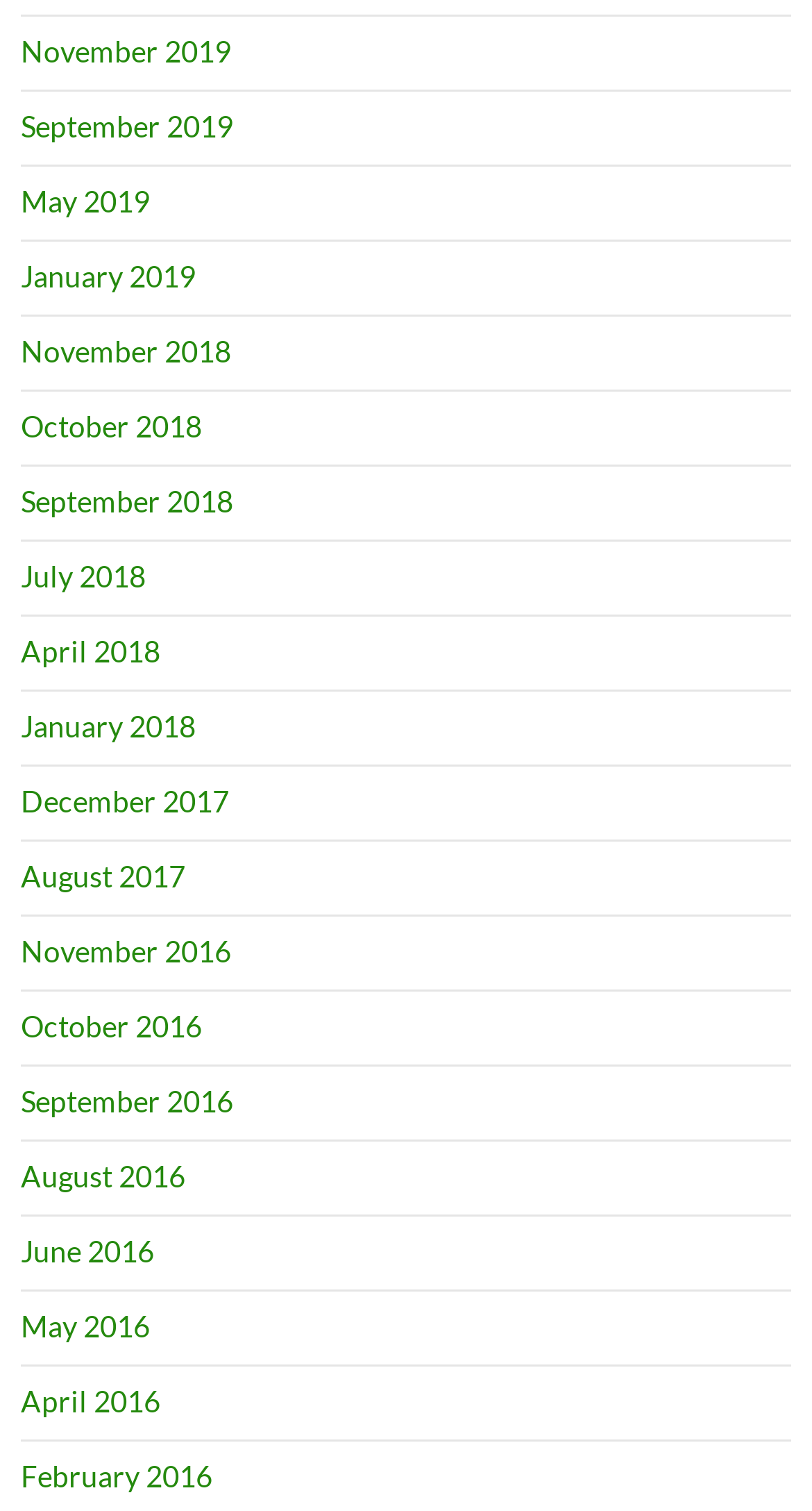Use a single word or phrase to respond to the question:
How many links are related to the year 2019?

4